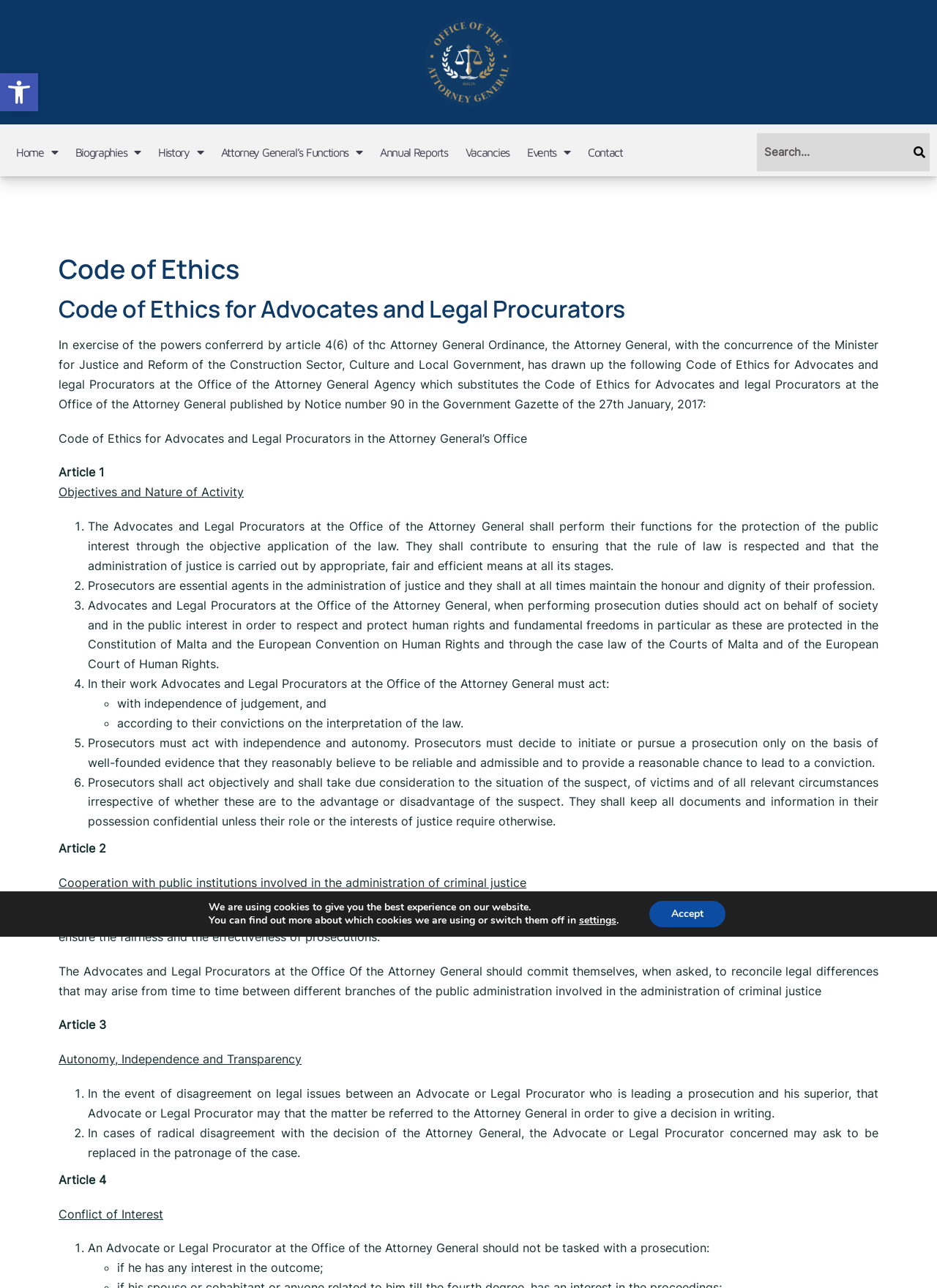What is the purpose of Article 2 of the Code of Ethics?
Refer to the screenshot and deliver a thorough answer to the question presented.

Article 2 of the Code of Ethics states that Prosecutors shall cooperate with the Police, with the Courts, with the legal profession and with other public agencies and institutions in order to ensure the fairness and the effectiveness of prosecutions.